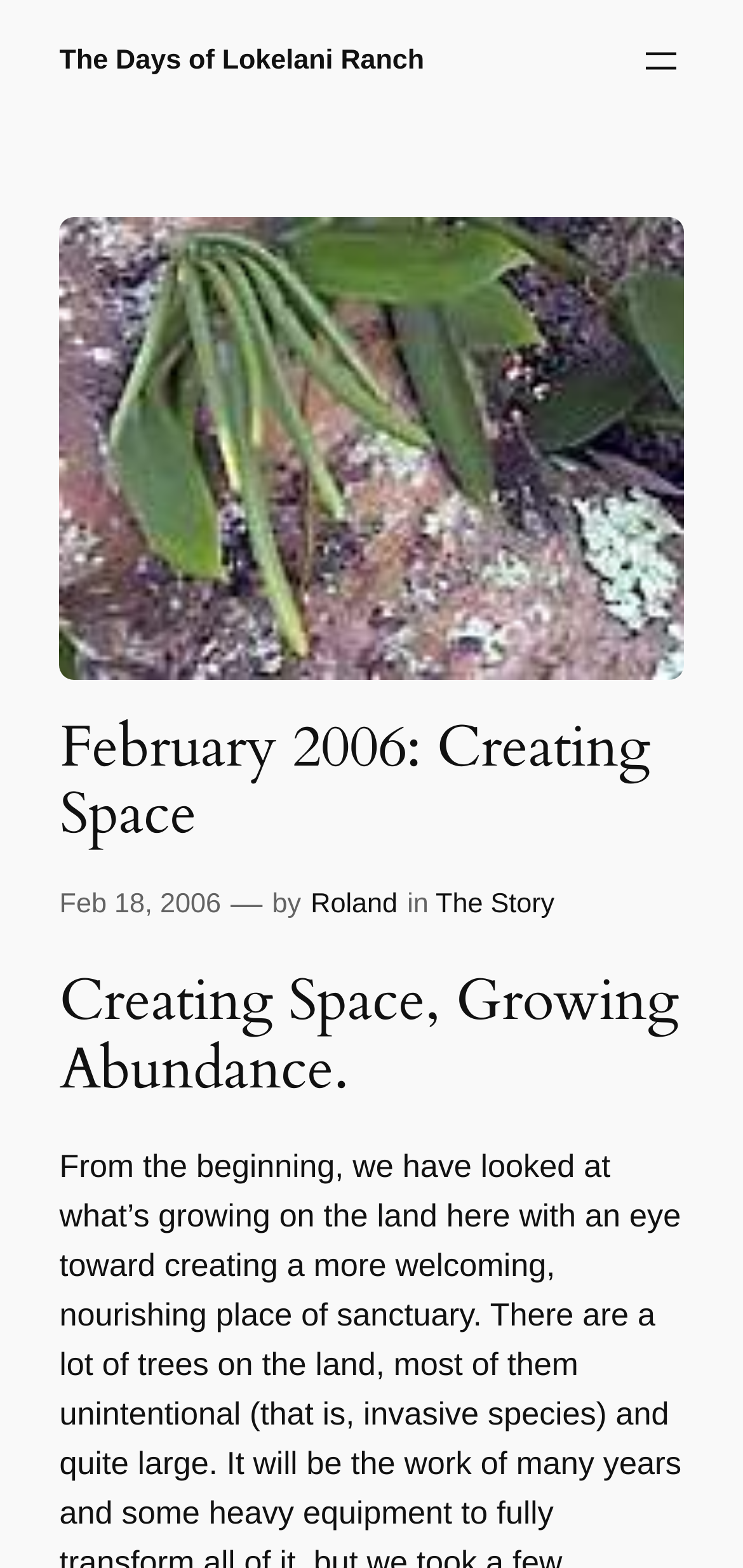Create a detailed description of the webpage's content and layout.

The webpage is about "Creating Space – The Days of Lokelani Ranch" in February 2006. At the top, there is a link to "The Days of Lokelani Ranch" and a button to "Open menu" on the right side. Below these elements, there is a large figure taking up most of the width of the page. 

Underneath the figure, there is a heading that reads "February 2006: Creating Space" followed by a time element showing the date "Feb 18, 2006". Next to the date, there are three short pieces of text: an em dash, the word "by", and a link to the author "Roland". 

Further to the right, there is another short piece of text "in" and a link to "The Story". Finally, there is a heading that reads "Creating Space, Growing Abundance." at the bottom of the page.